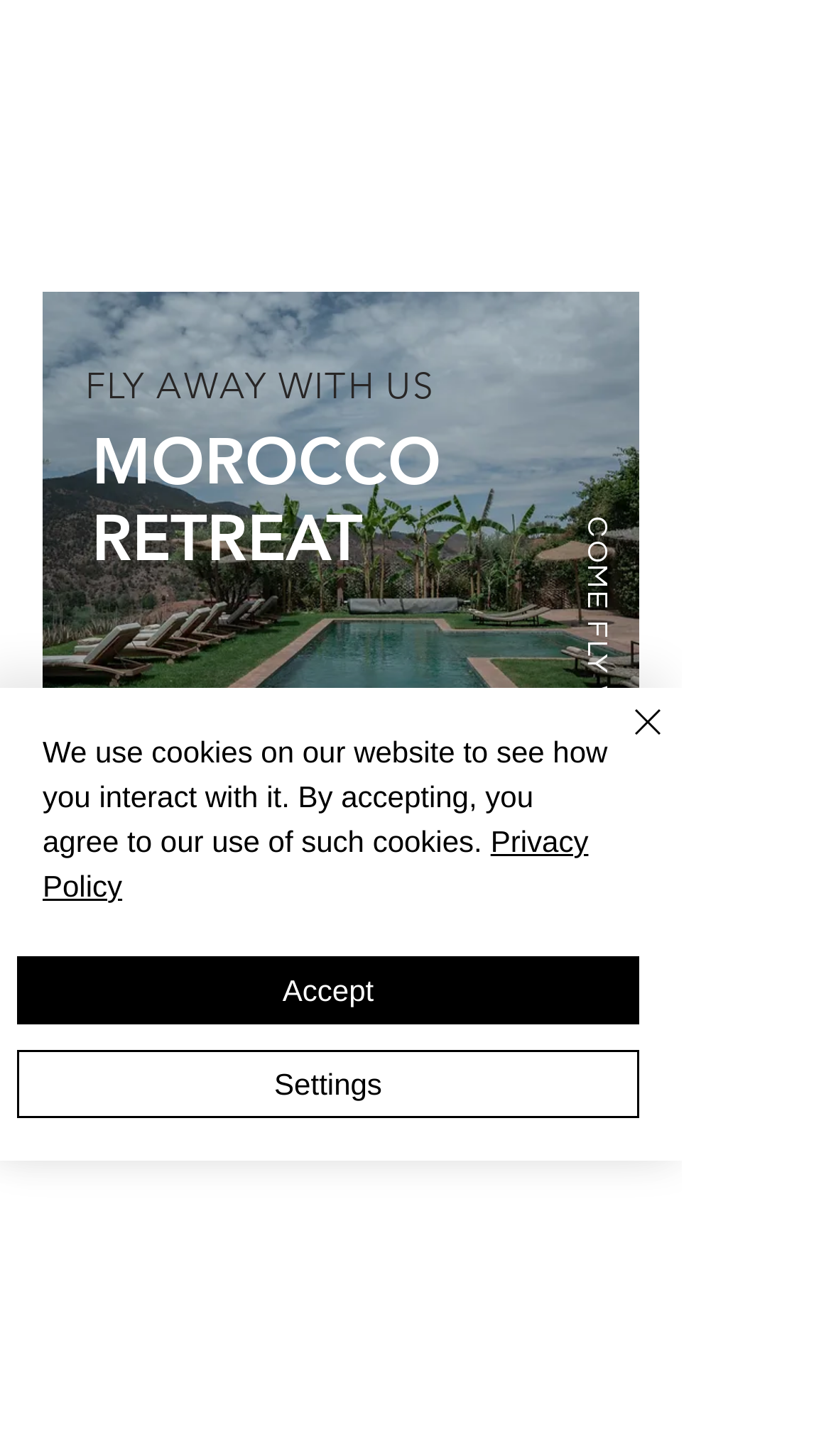Determine the coordinates of the bounding box that should be clicked to complete the instruction: "Go to App". The coordinates should be represented by four float numbers between 0 and 1: [left, top, right, bottom].

[0.585, 0.032, 0.745, 0.054]